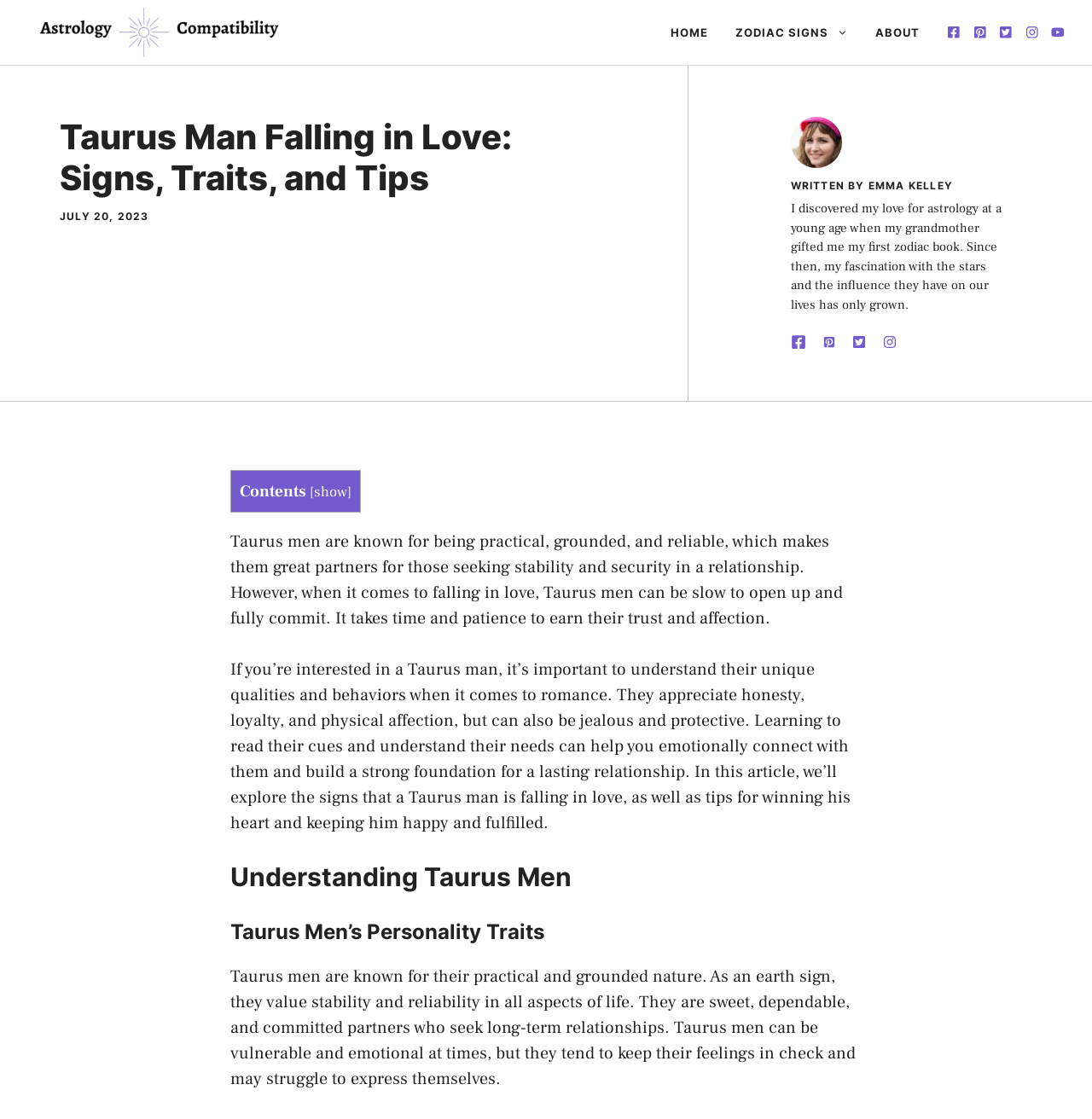What is the personality trait of Taurus men?
Refer to the image and give a detailed response to the question.

The personality trait of Taurus men can be found in the section 'Taurus Men’s Personality Traits', where it says 'Taurus men are known for their practical and grounded nature'.